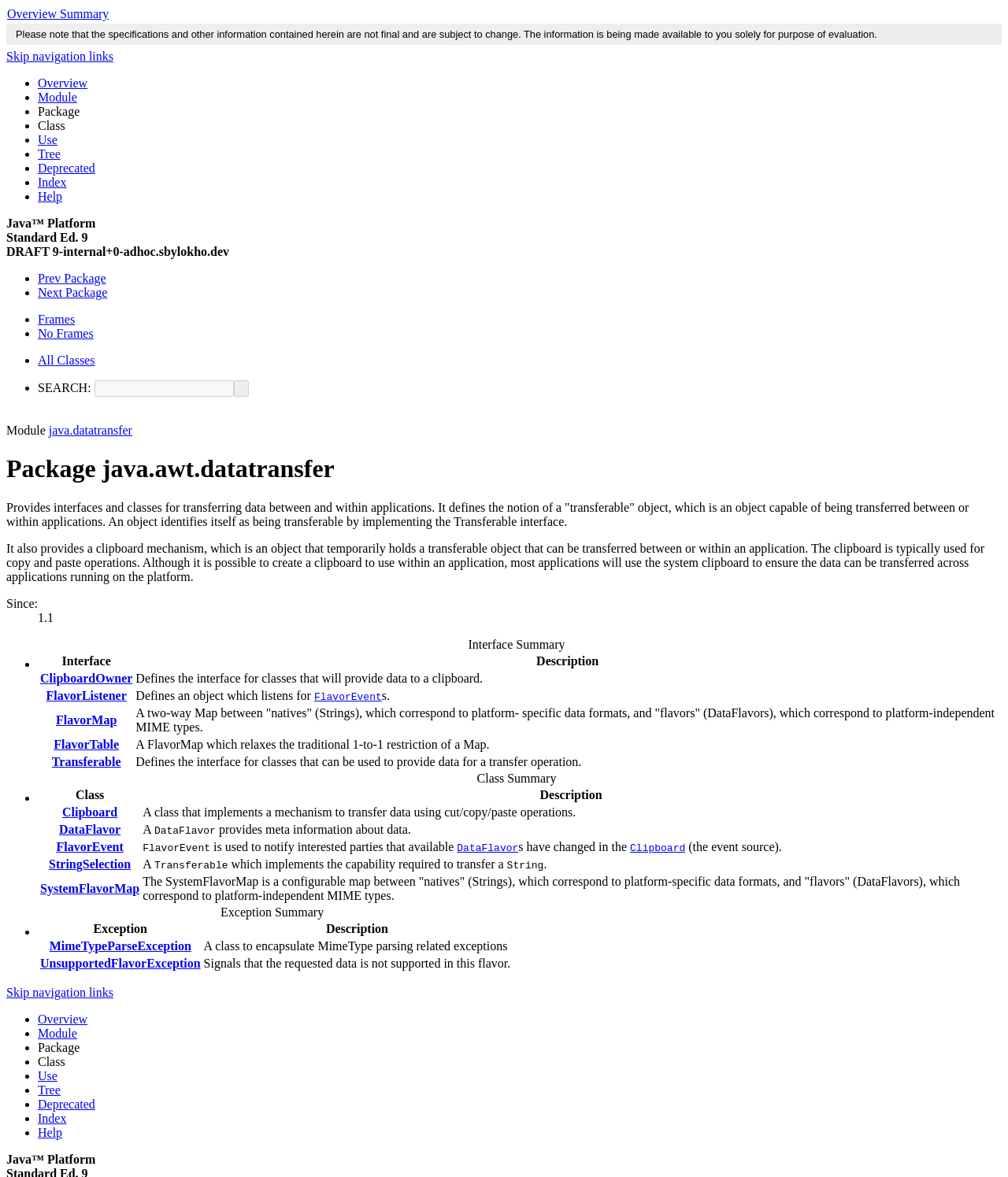How many interfaces are listed in the Interface Summary table?
Please provide an in-depth and detailed response to the question.

The Interface Summary table is located in the main section of the webpage and it lists four interfaces: ClipboardOwner, FlavorListener, FlavorMap, and FlavorTable.